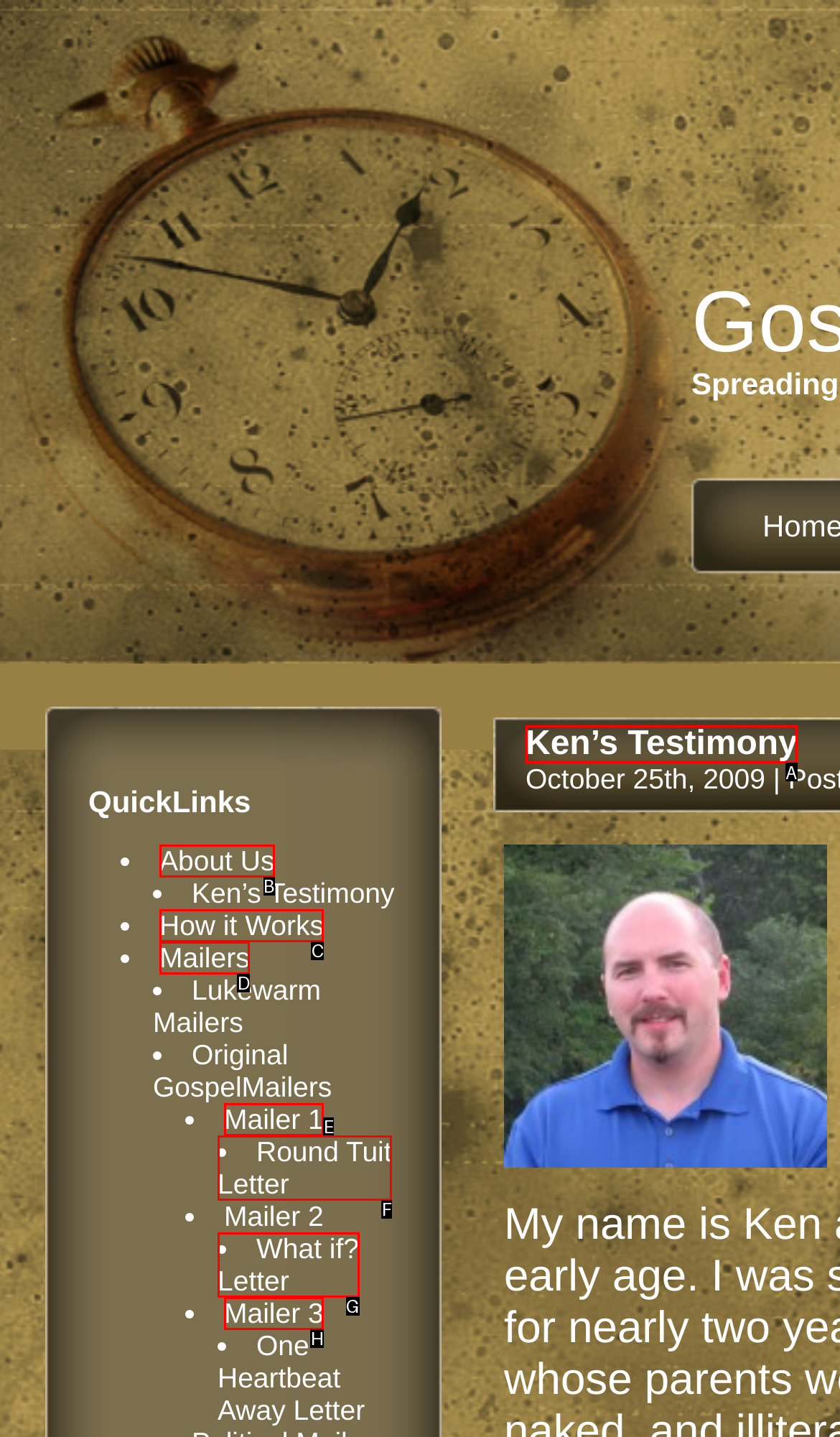Tell me which UI element to click to fulfill the given task: read Ken’s Testimony again. Respond with the letter of the correct option directly.

A